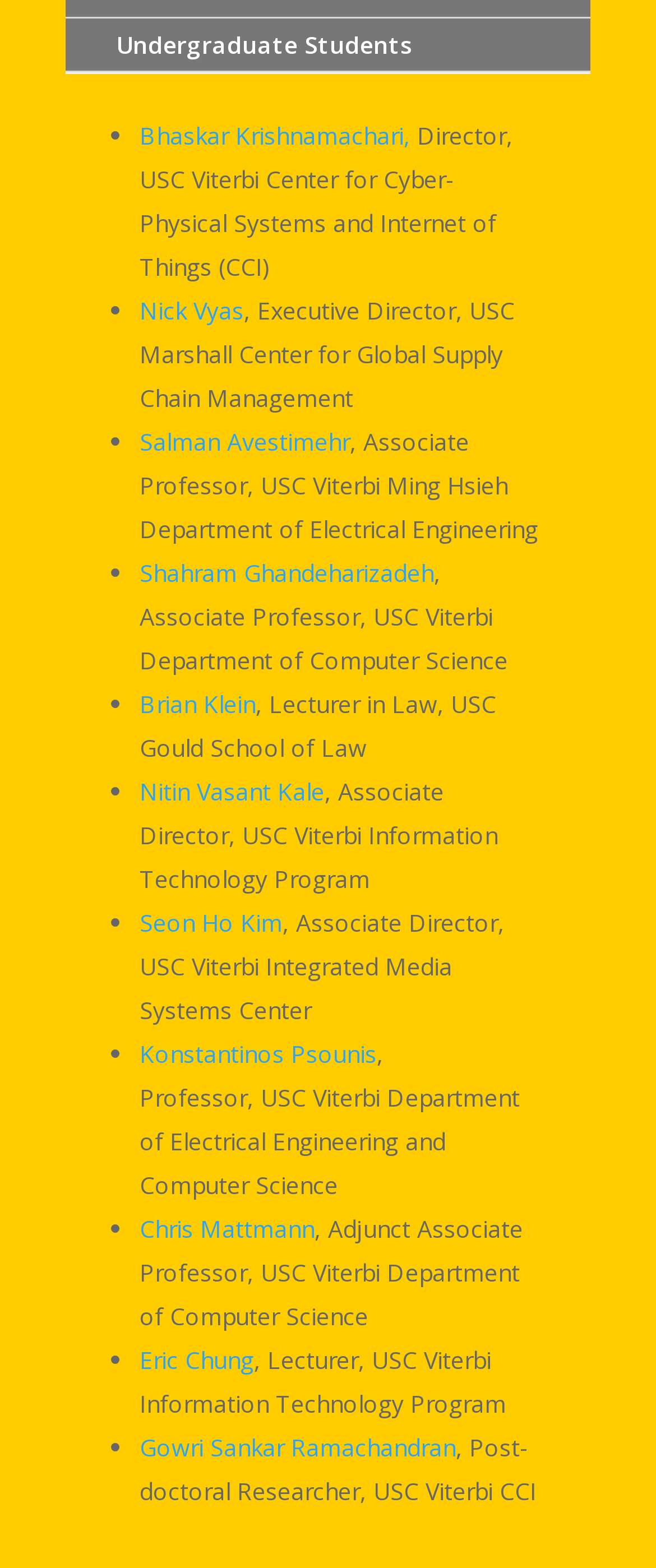Determine the bounding box coordinates of the UI element described below. Use the format (top-left x, top-left y, bottom-right x, bottom-right y) with floating point numbers between 0 and 1: Nitin Vasant Kale

[0.213, 0.495, 0.495, 0.515]